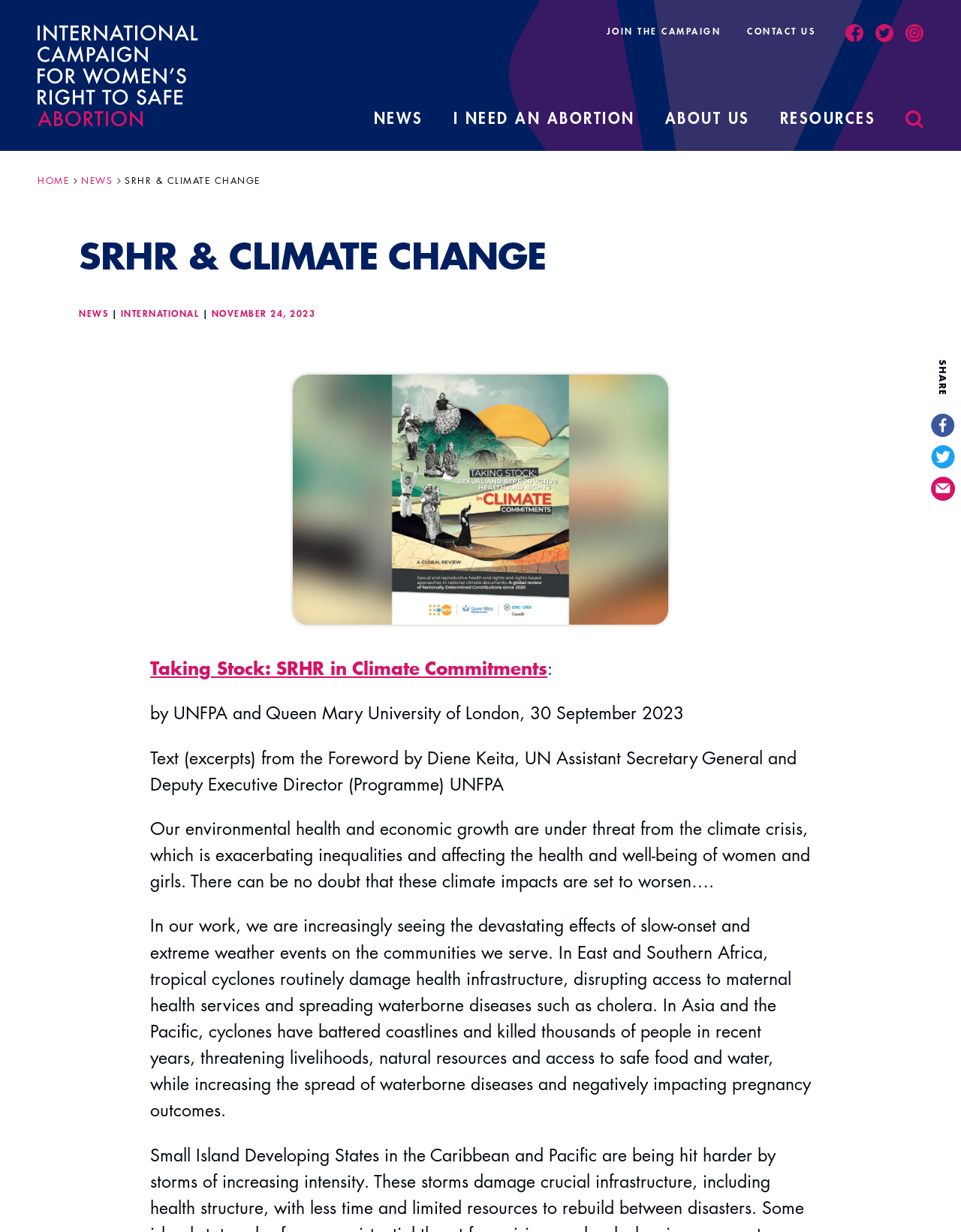Who wrote the foreword to the article 'Taking Stock: SRHR in Climate Commitments'?
Using the image as a reference, answer with just one word or a short phrase.

Diene Keita